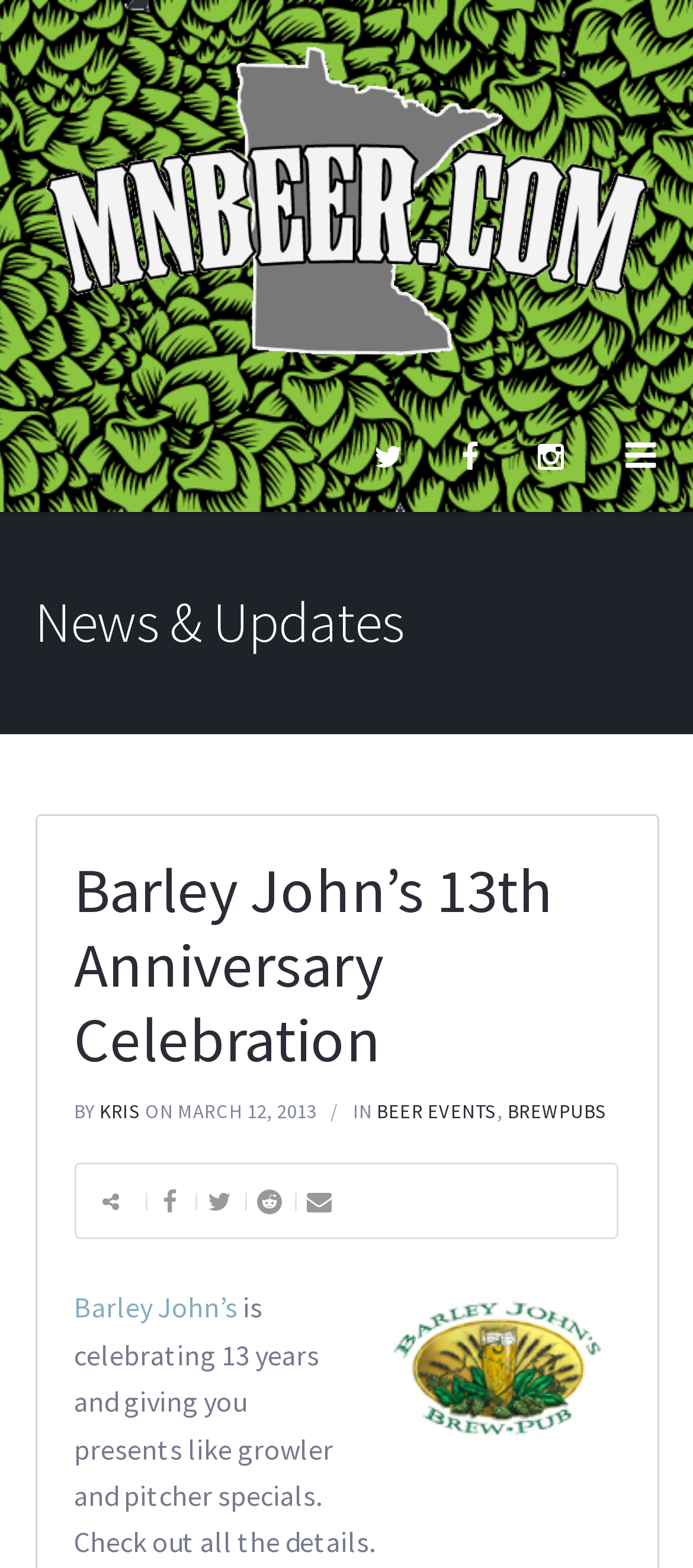What is the name of the brewery celebrating an anniversary?
Based on the screenshot, provide your answer in one word or phrase.

Barley John’s